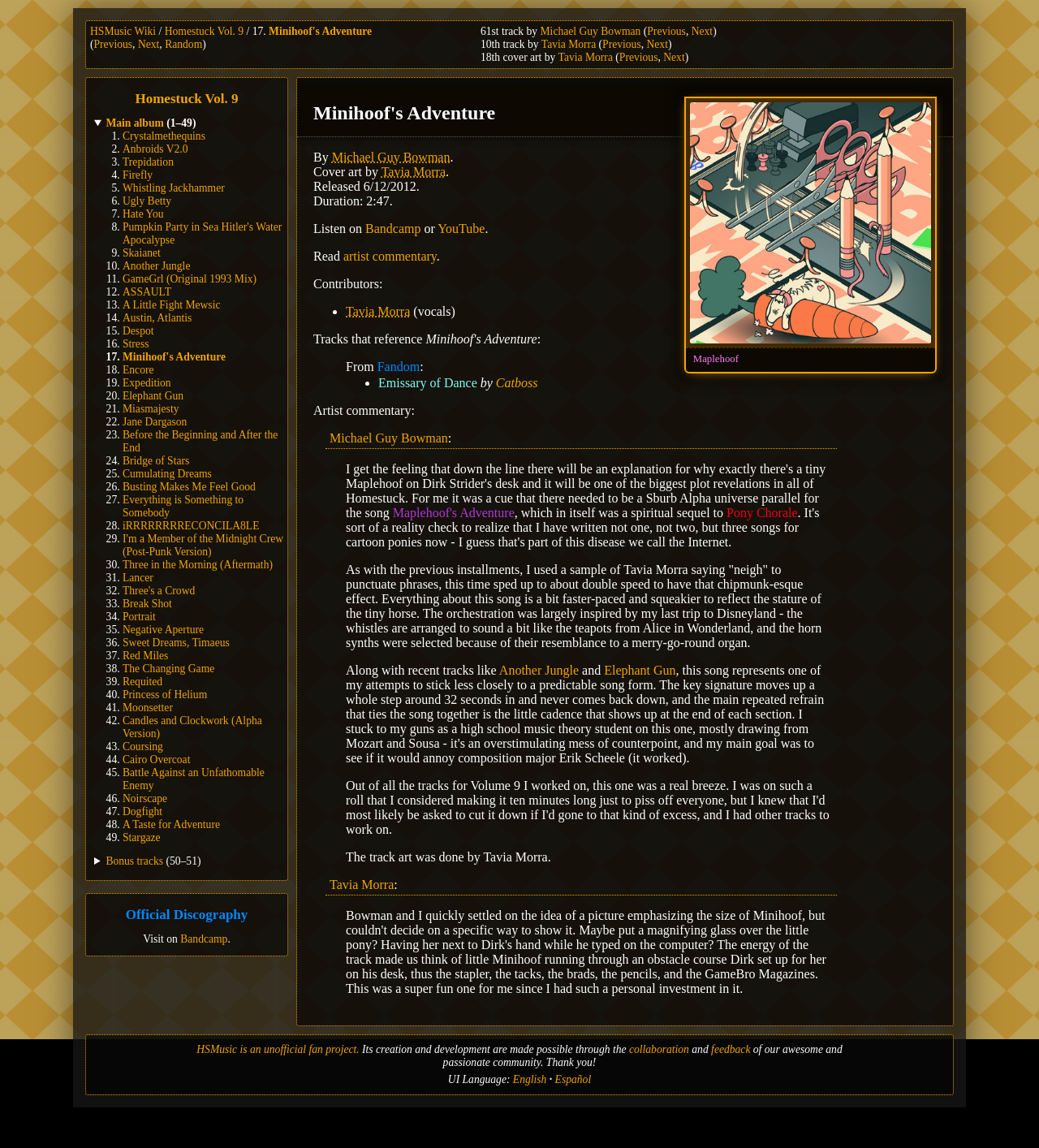Determine the bounding box coordinates for the area that needs to be clicked to fulfill this task: "Go to the 'Minihoof's Adventure' track page". The coordinates must be given as four float numbers between 0 and 1, i.e., [left, top, right, bottom].

[0.259, 0.022, 0.358, 0.033]